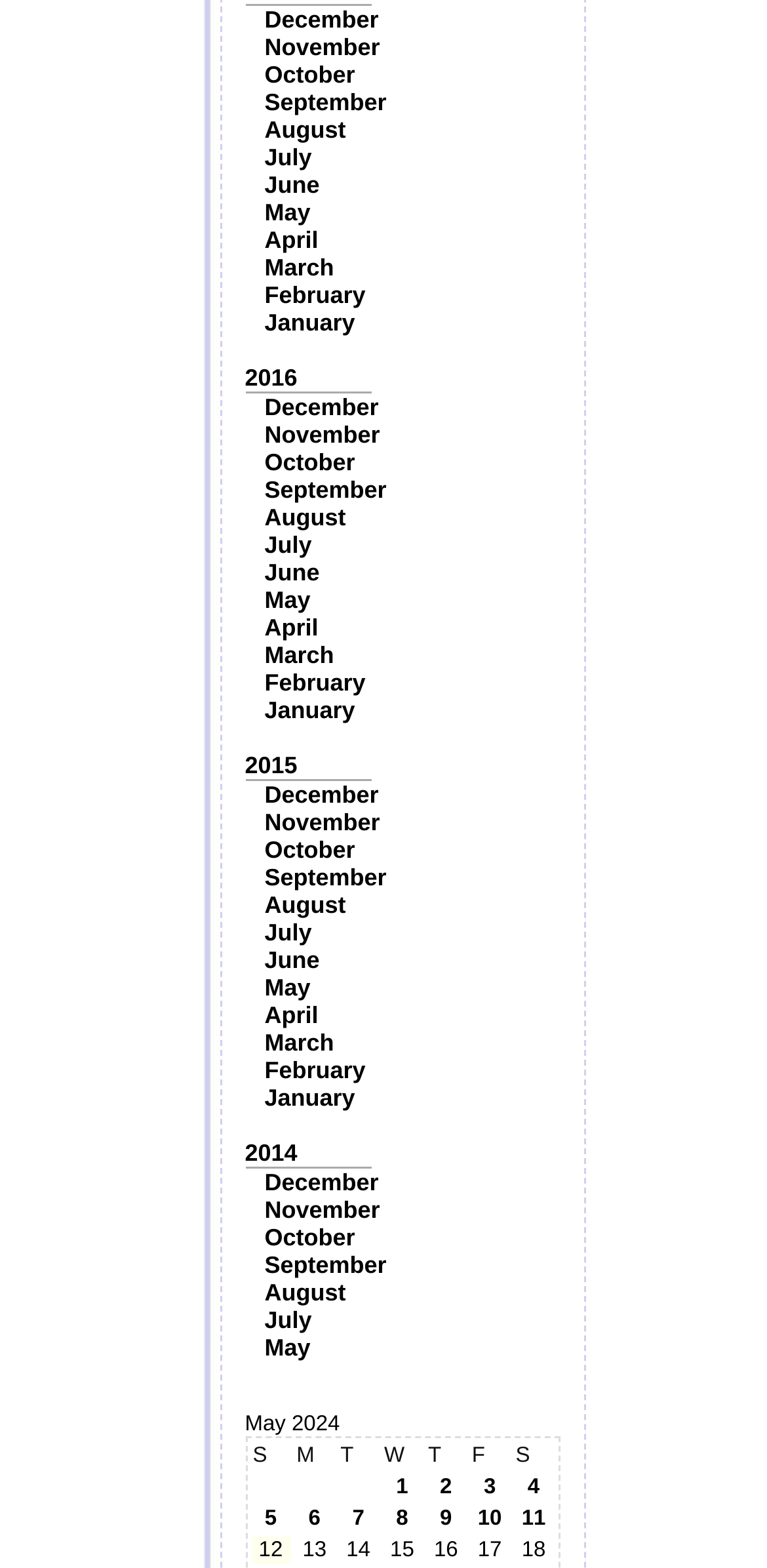How many rows are there in the grid?
Look at the image and provide a short answer using one word or a phrase.

3